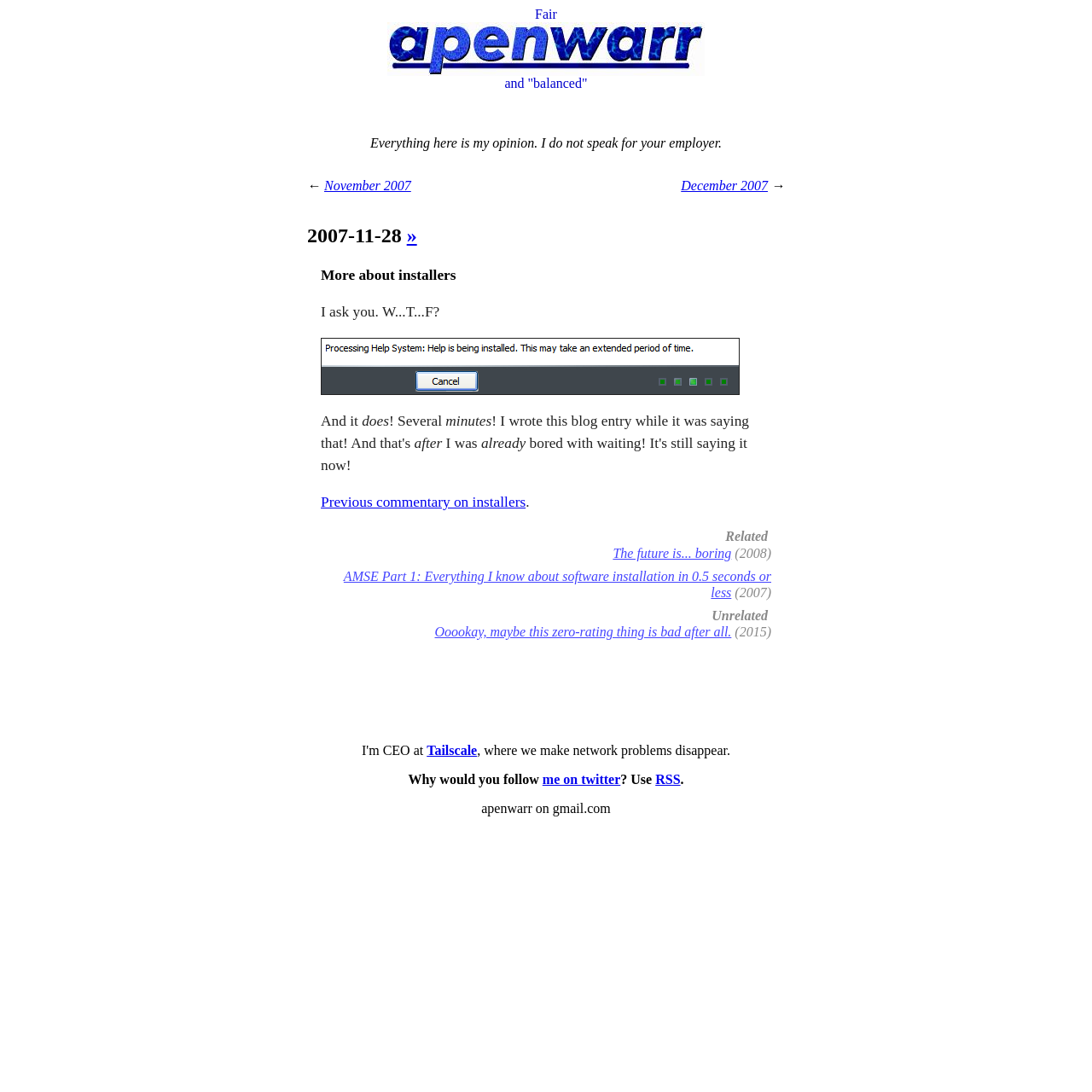Identify the bounding box coordinates of the clickable region necessary to fulfill the following instruction: "Click on the link to Previous commentary on installers". The bounding box coordinates should be four float numbers between 0 and 1, i.e., [left, top, right, bottom].

[0.294, 0.452, 0.481, 0.467]